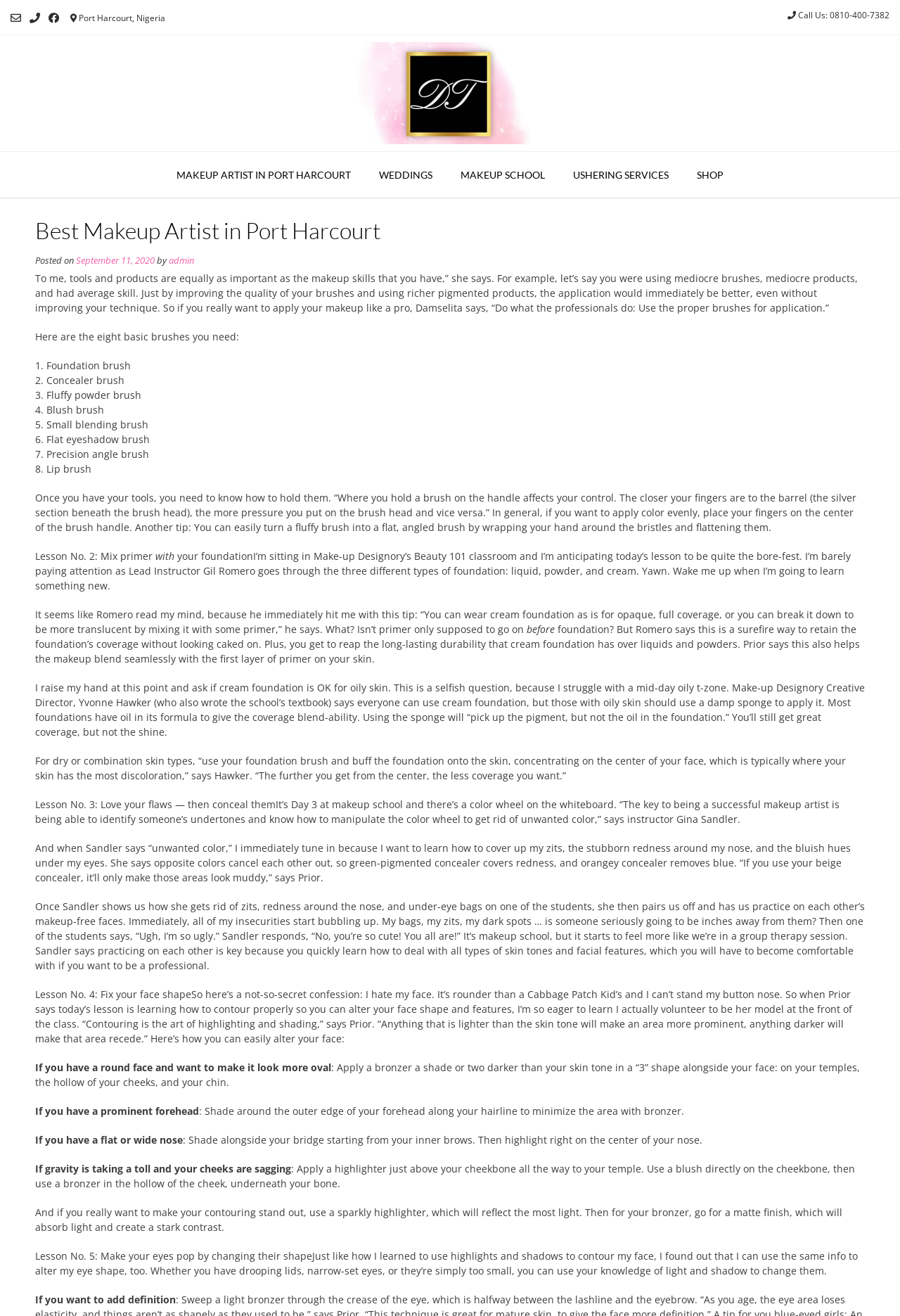Locate the bounding box of the UI element defined by this description: "September 11, 2020September 13, 2020". The coordinates should be given as four float numbers between 0 and 1, formatted as [left, top, right, bottom].

[0.084, 0.193, 0.172, 0.202]